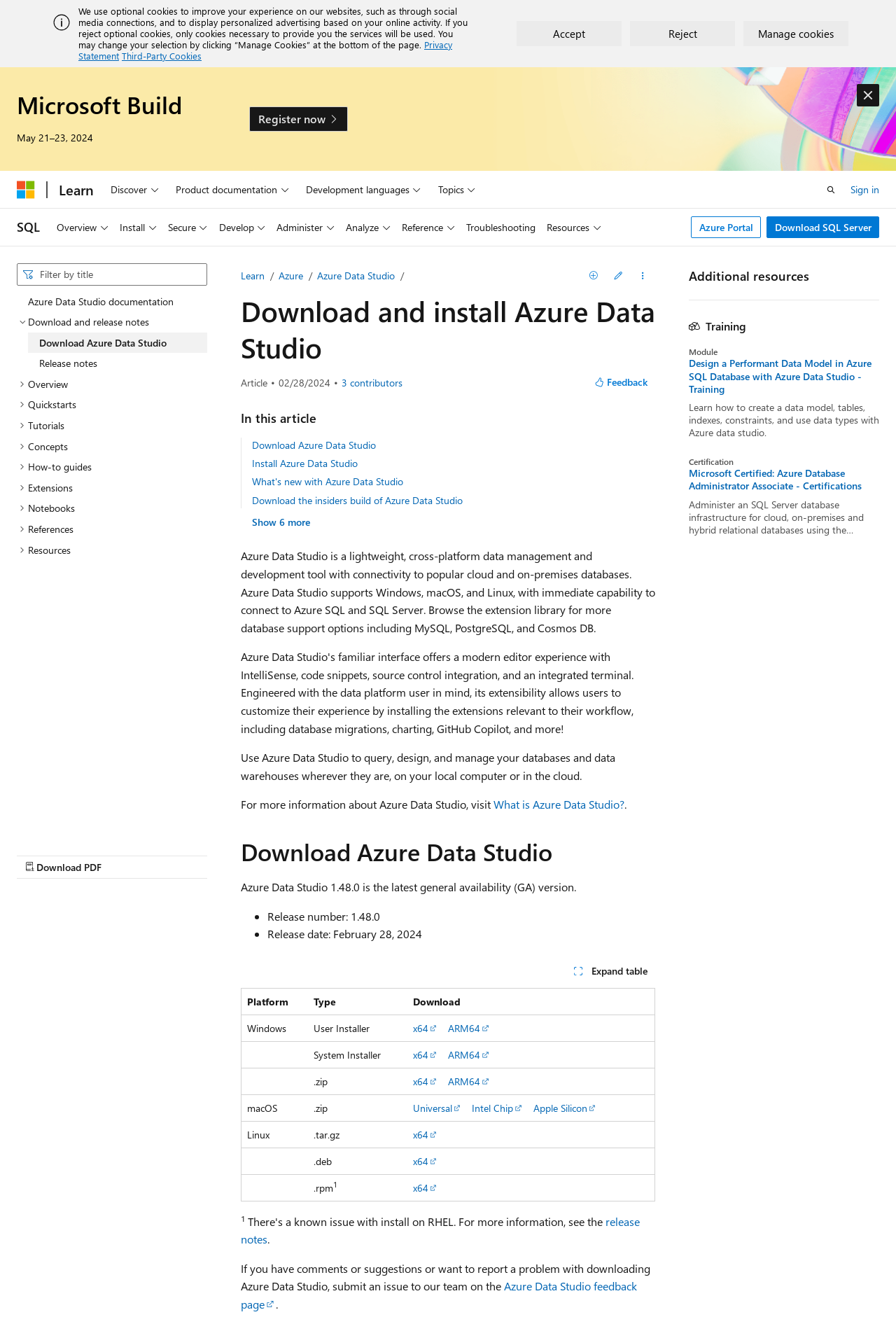Provide the bounding box for the UI element matching this description: "Release notes".

[0.031, 0.267, 0.231, 0.282]